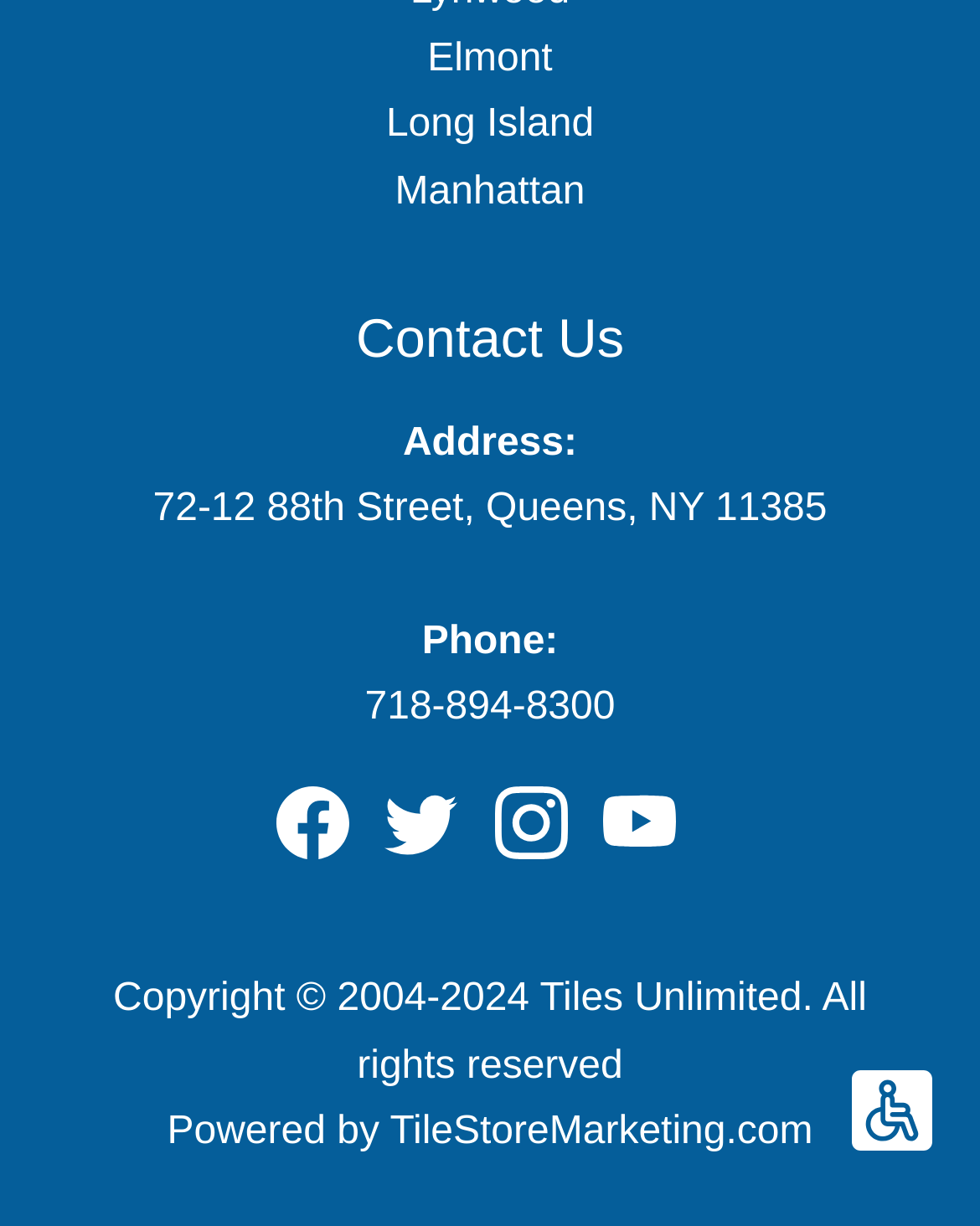Can you identify the bounding box coordinates of the clickable region needed to carry out this instruction: 'call the phone number'? The coordinates should be four float numbers within the range of 0 to 1, stated as [left, top, right, bottom].

[0.372, 0.56, 0.628, 0.595]